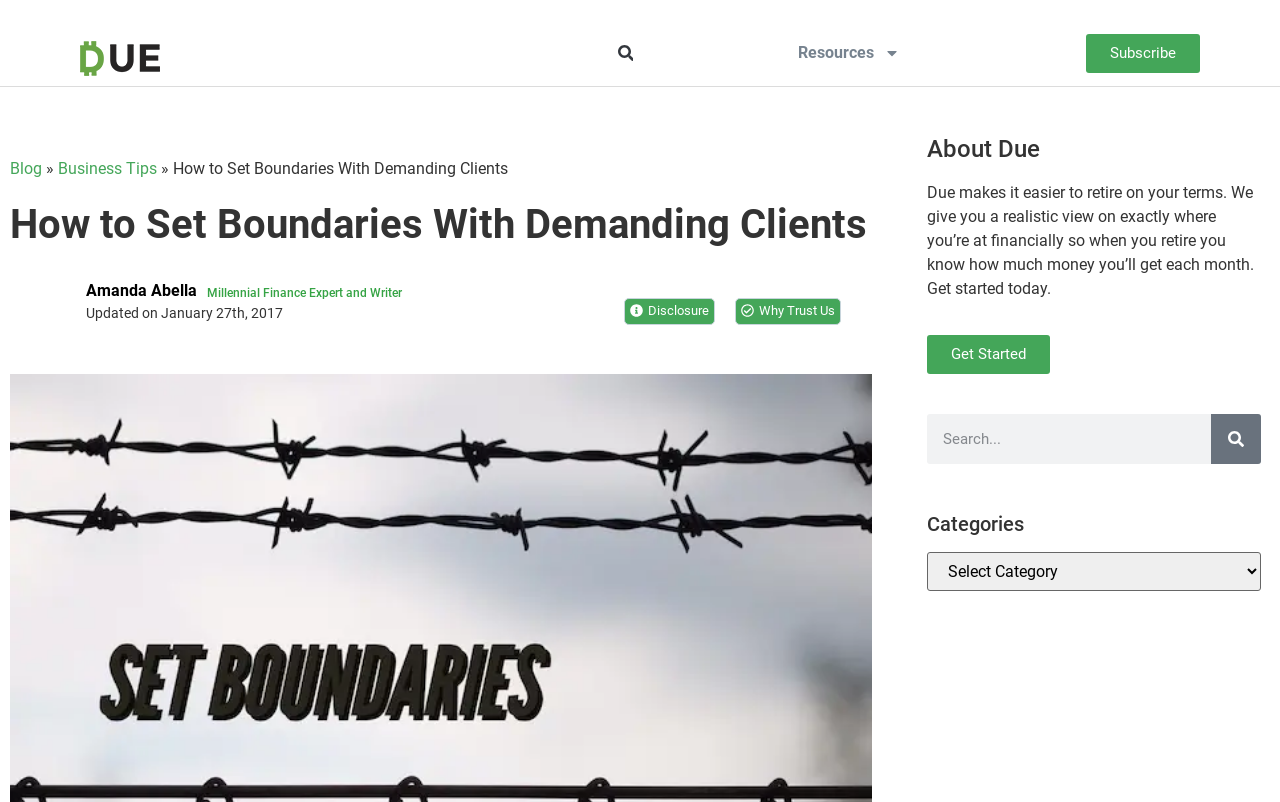Identify the bounding box coordinates for the element you need to click to achieve the following task: "Go back to the table of contents". The coordinates must be four float values ranging from 0 to 1, formatted as [left, top, right, bottom].

None